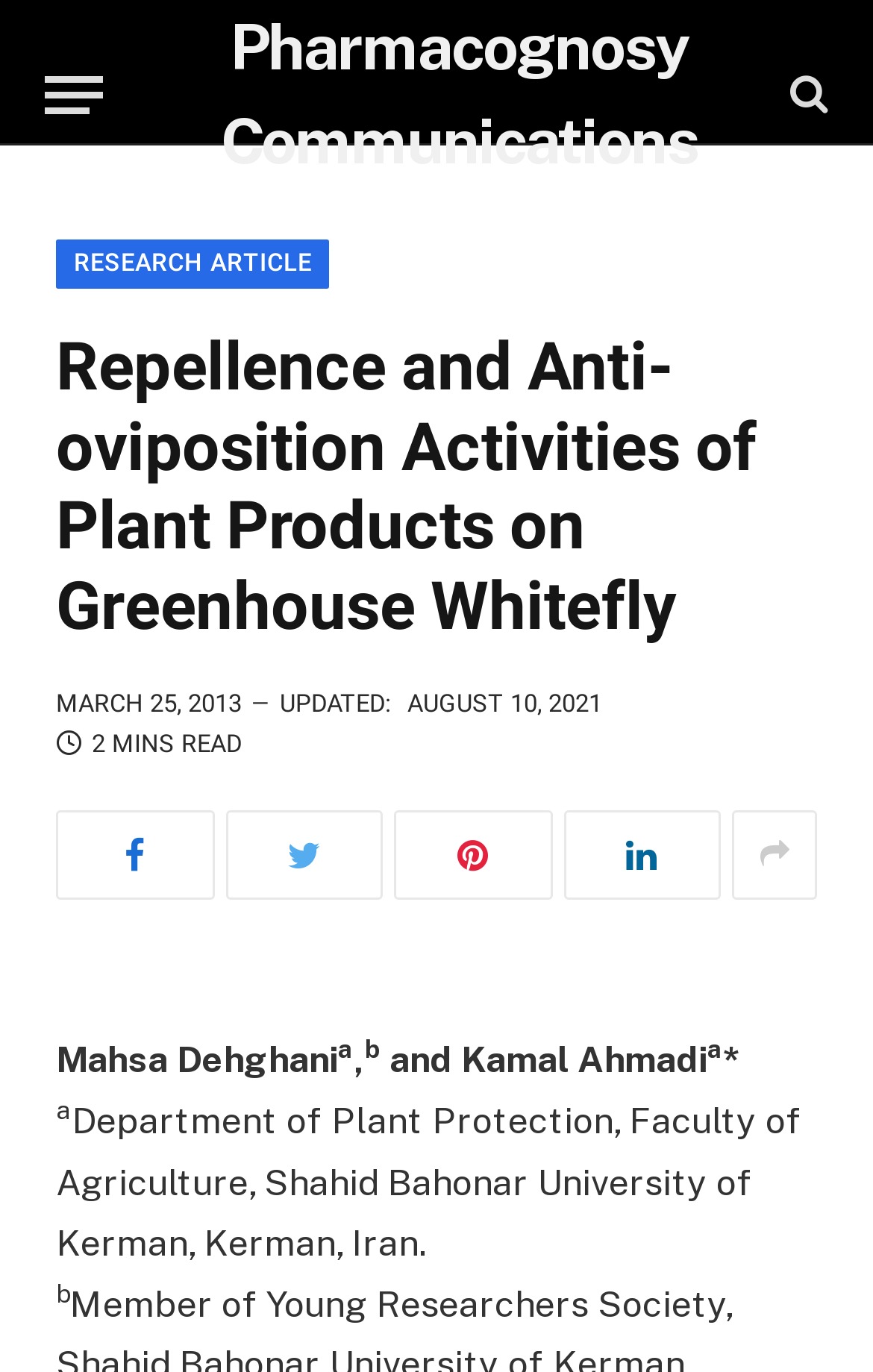Kindly provide the bounding box coordinates of the section you need to click on to fulfill the given instruction: "Share the article".

[0.064, 0.59, 0.245, 0.655]